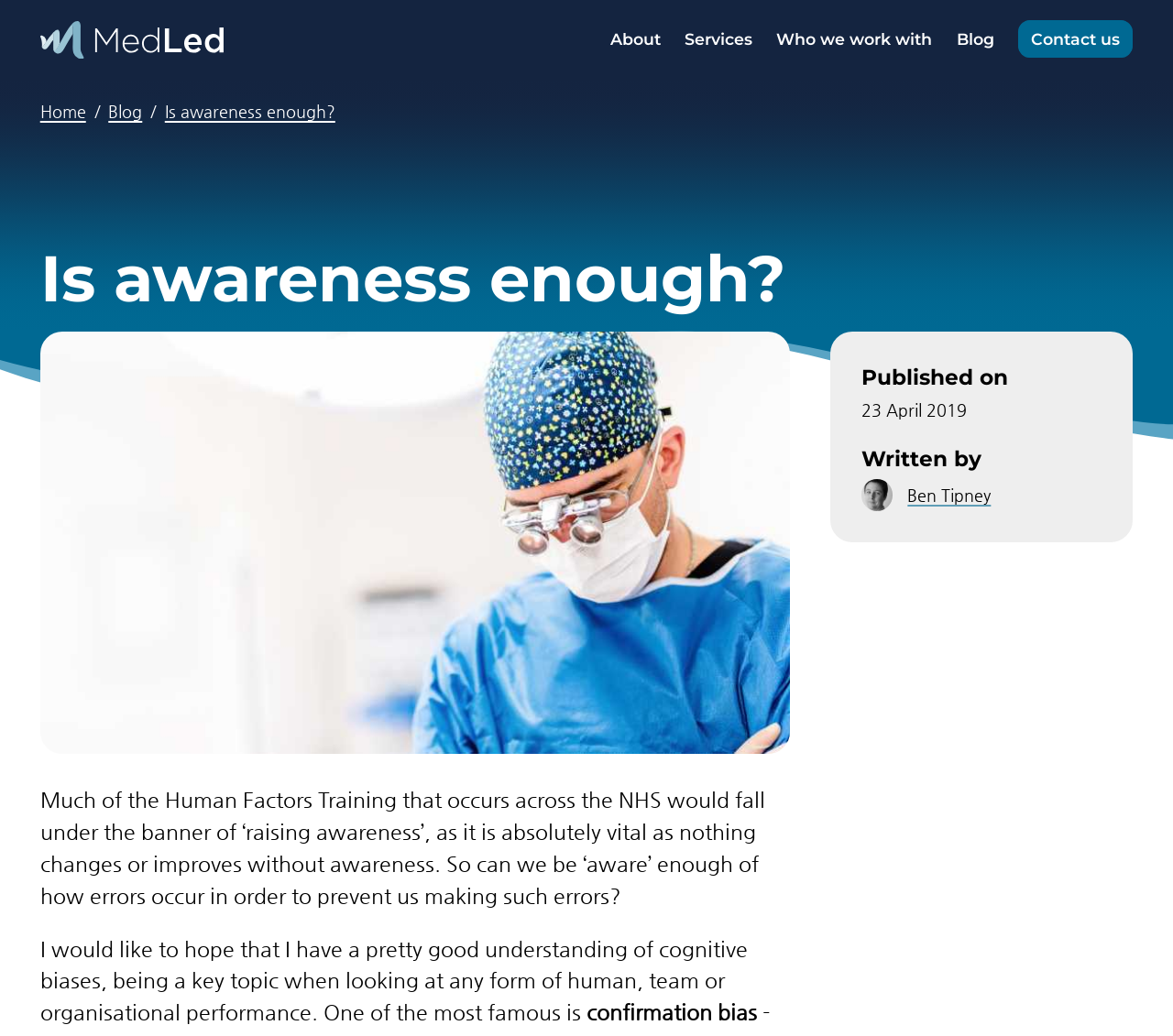What is the topic of the blog post?
Using the details shown in the screenshot, provide a comprehensive answer to the question.

I determined the topic of the blog post by reading the static text element that mentions 'Human Factors Training' and 'raising awareness' in the context of the NHS.